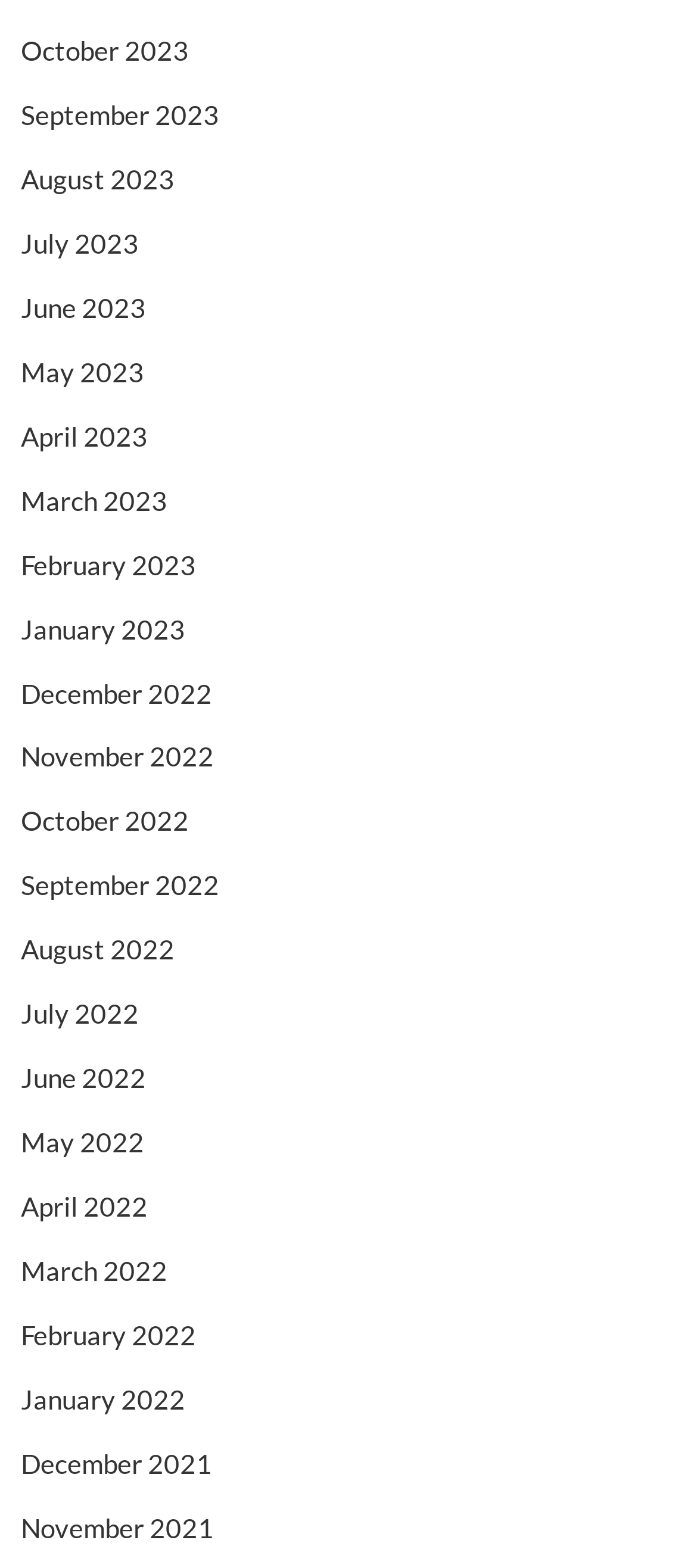How many months are listed in 2022? Based on the screenshot, please respond with a single word or phrase.

12